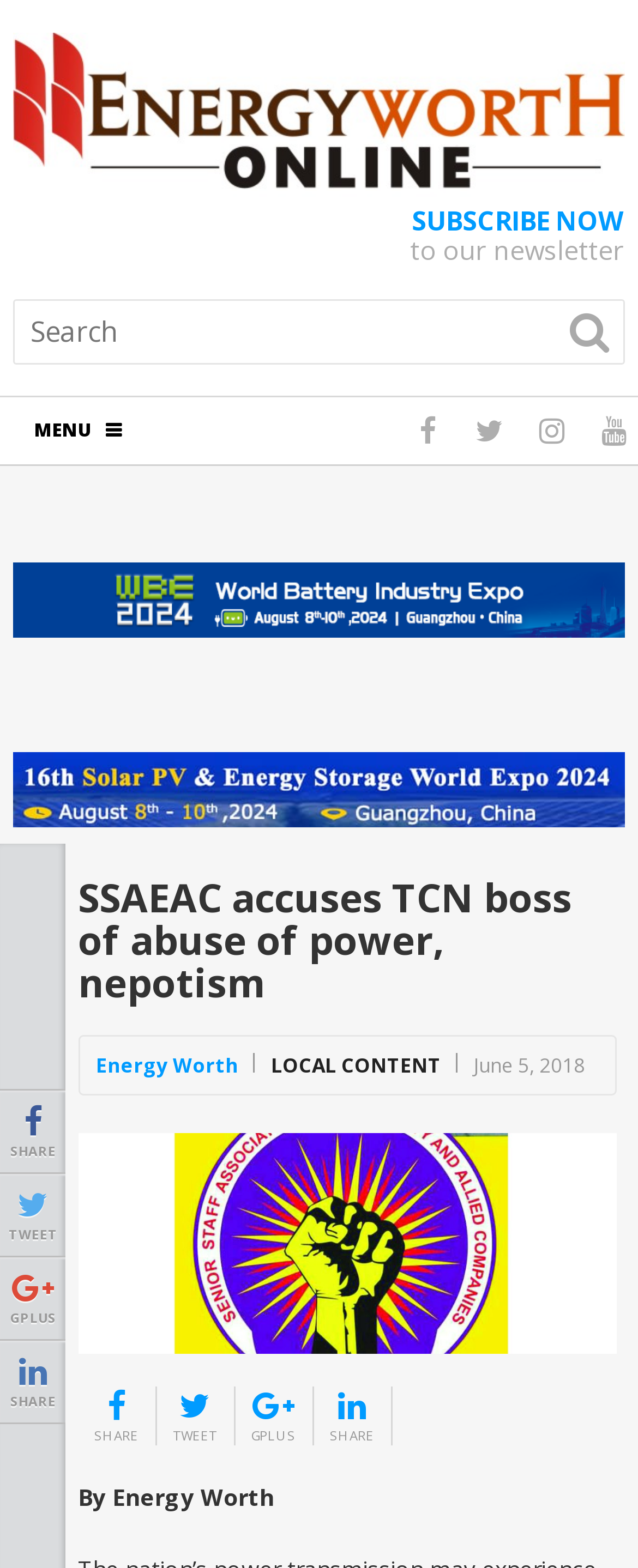Please specify the coordinates of the bounding box for the element that should be clicked to carry out this instruction: "Open the menu". The coordinates must be four float numbers between 0 and 1, formatted as [left, top, right, bottom].

[0.02, 0.253, 0.223, 0.296]